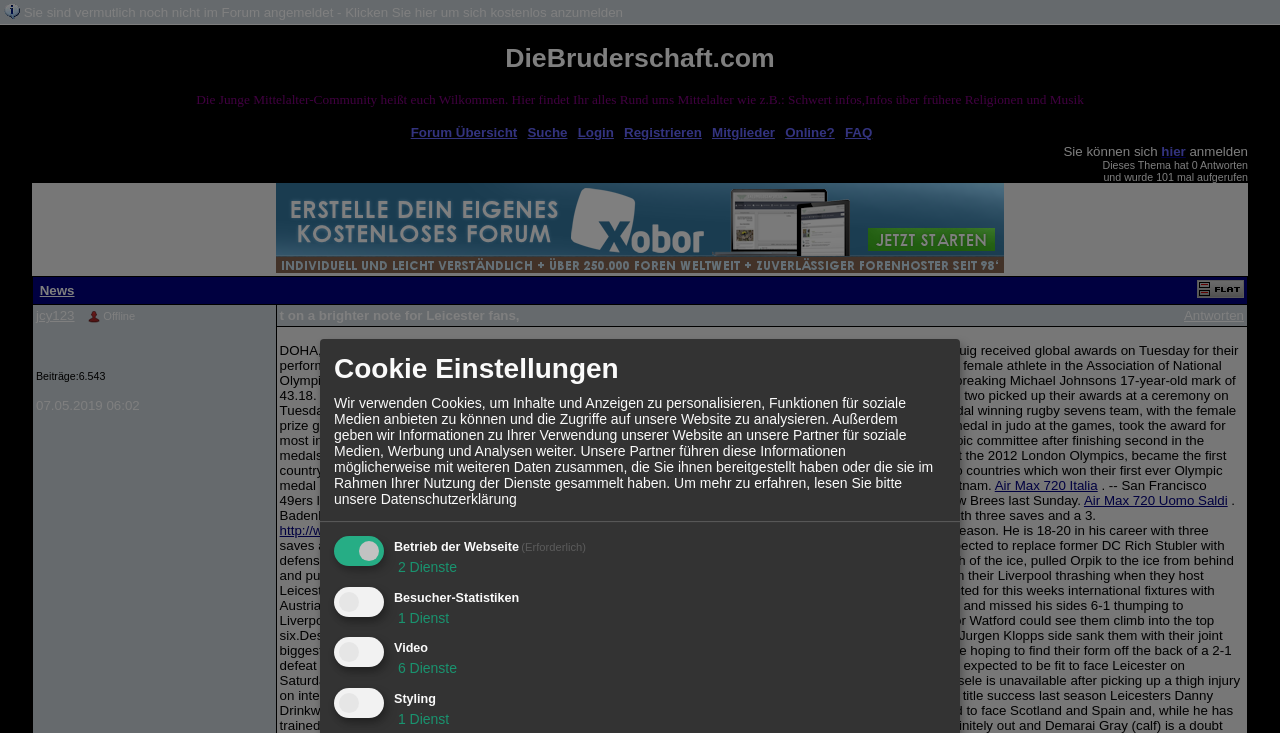Please identify the bounding box coordinates of the element I need to click to follow this instruction: "Click on the 'hier' link to log in".

[0.907, 0.197, 0.926, 0.217]